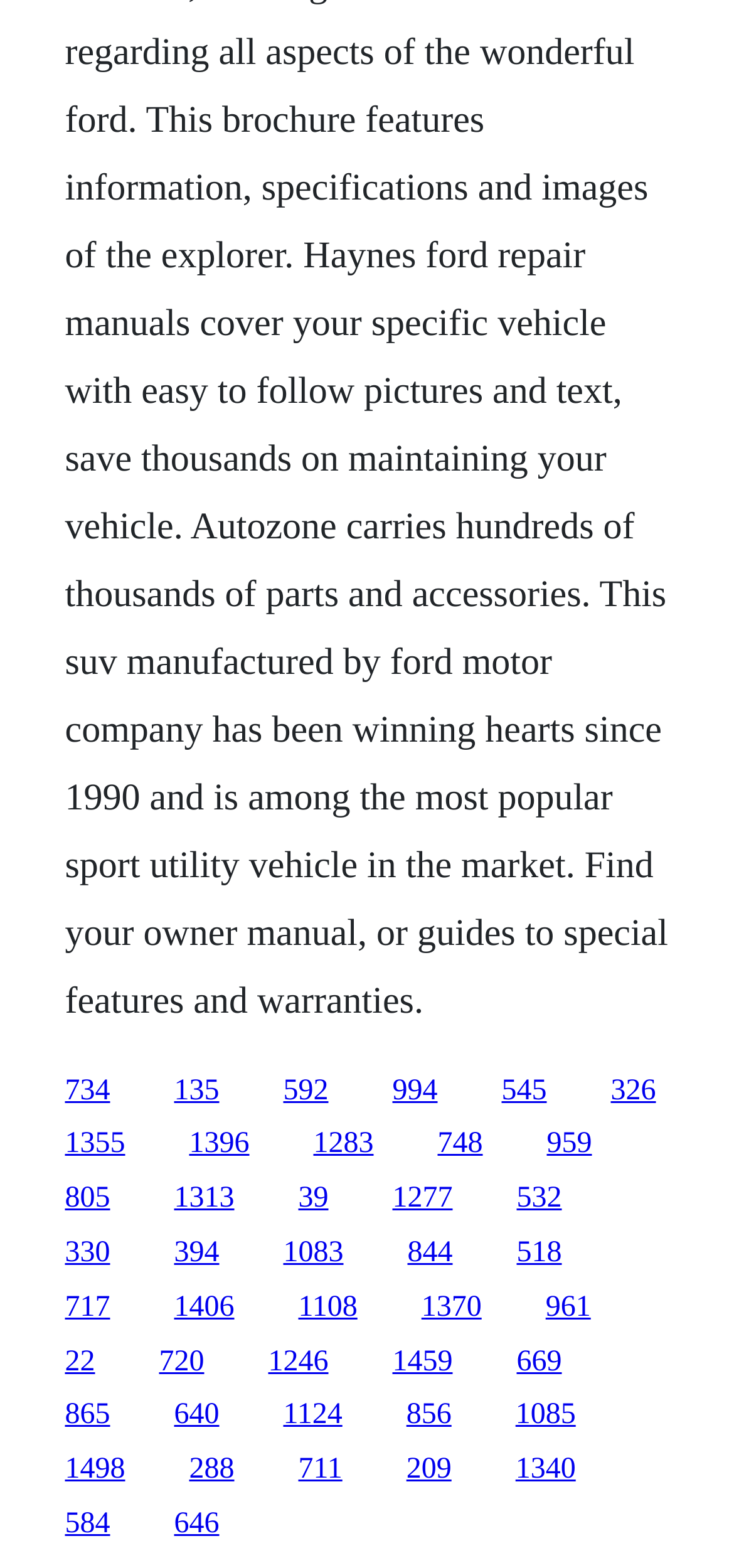Pinpoint the bounding box coordinates of the clickable element to carry out the following instruction: "visit the second page."

[0.237, 0.685, 0.299, 0.705]